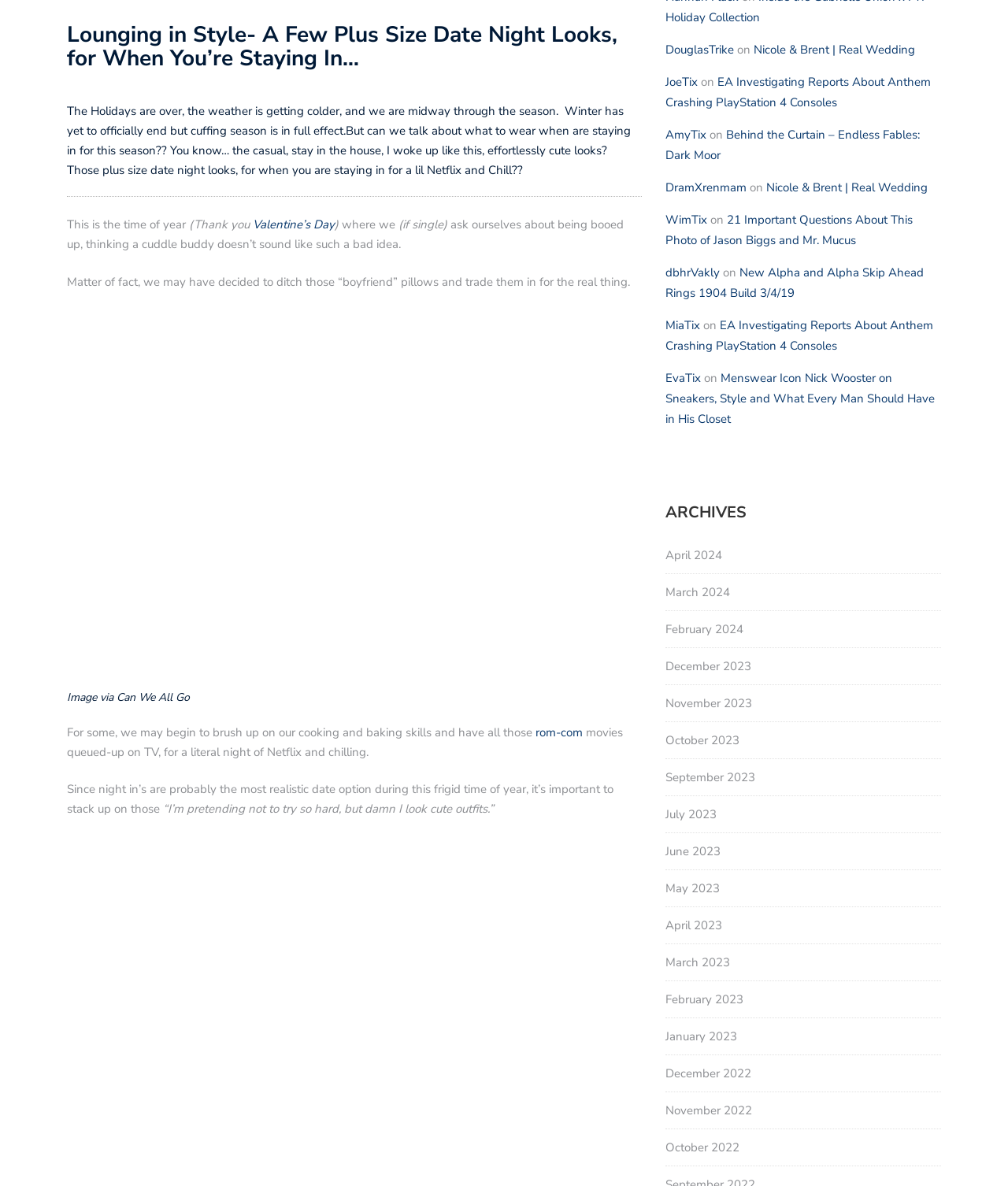Please give a concise answer to this question using a single word or phrase: 
What is the author's intention for the article?

To provide outfit ideas